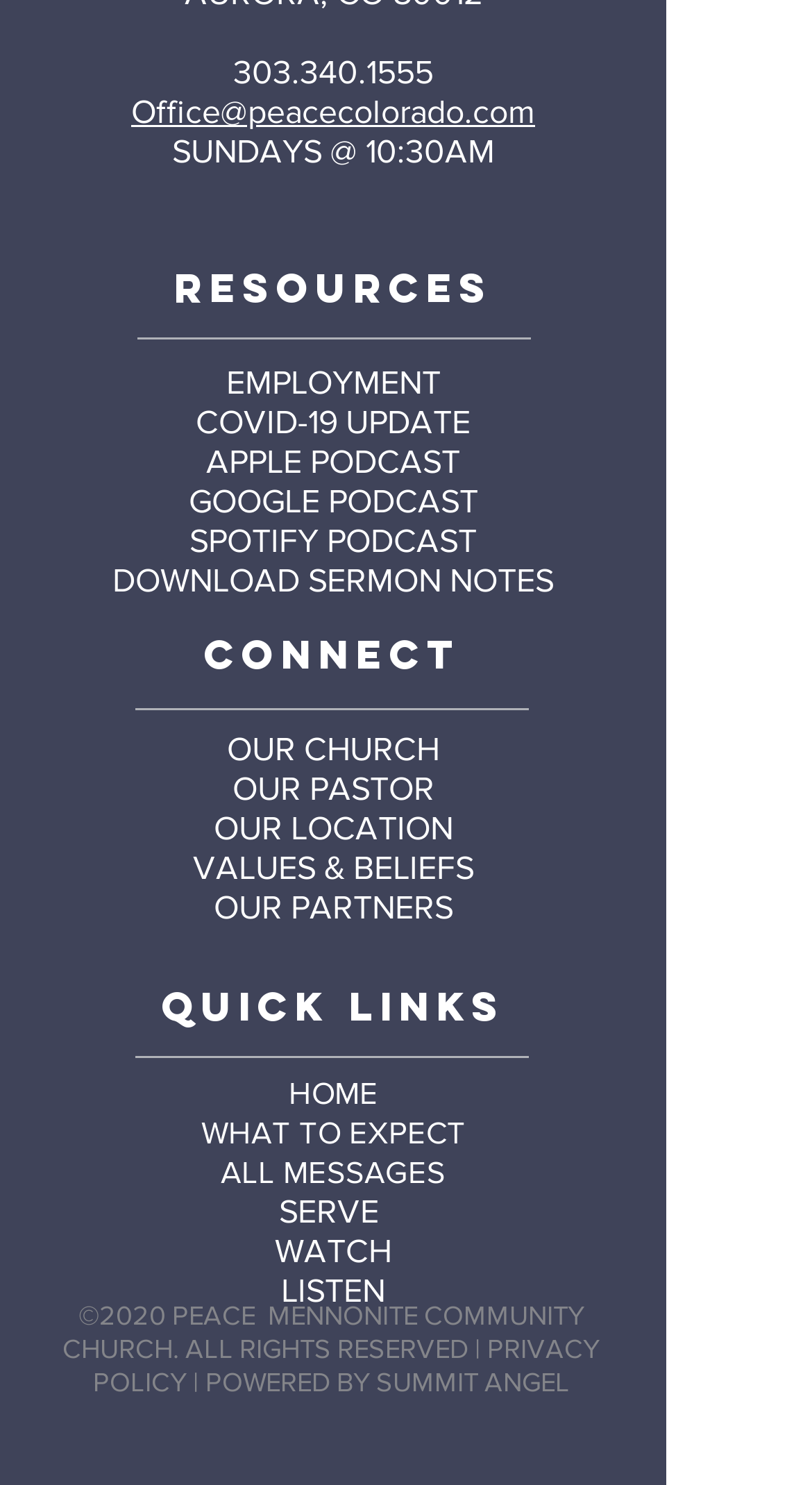Could you indicate the bounding box coordinates of the region to click in order to complete this instruction: "Click the Post Comment button".

None